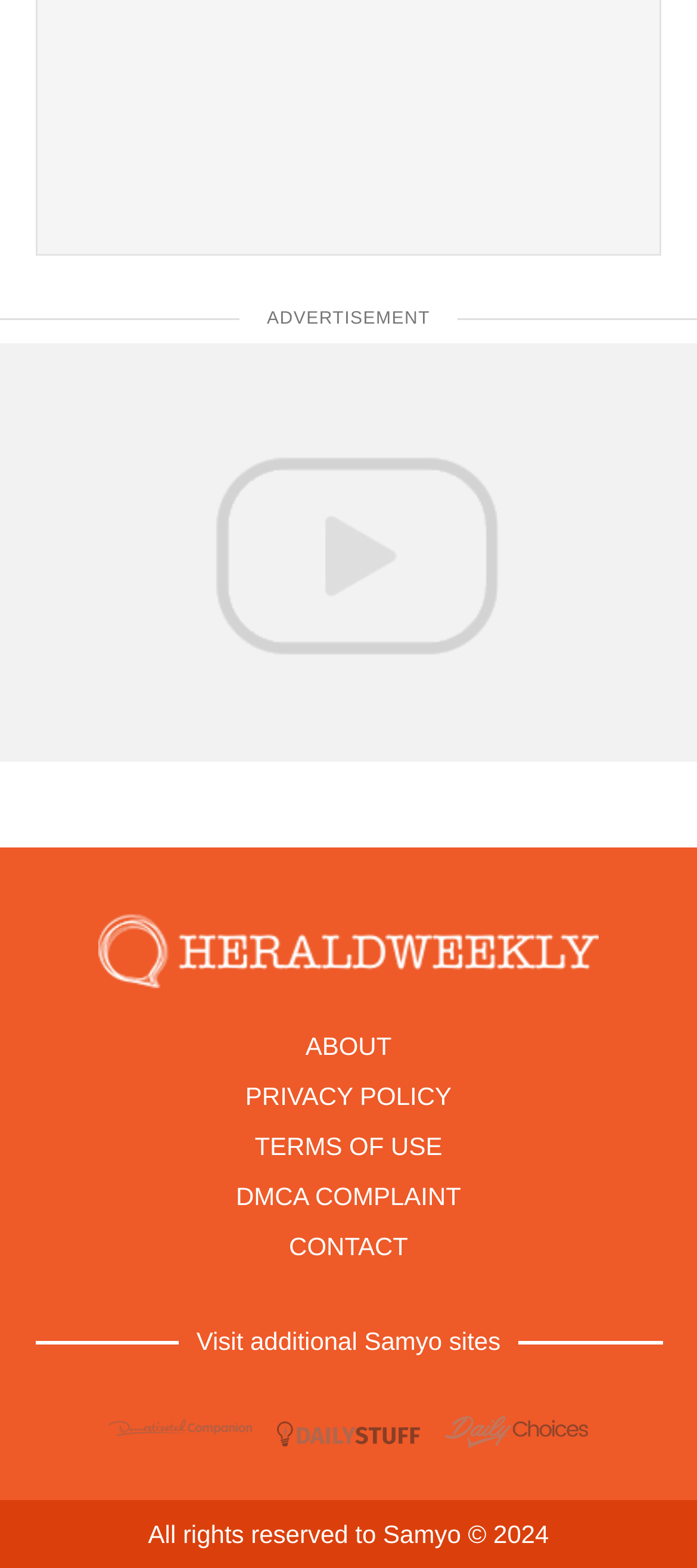Please look at the image and answer the question with a detailed explanation: What is the name of the website?

The name of the website can be found in the image element with the text 'Herald Weekly' located at the top of the webpage.